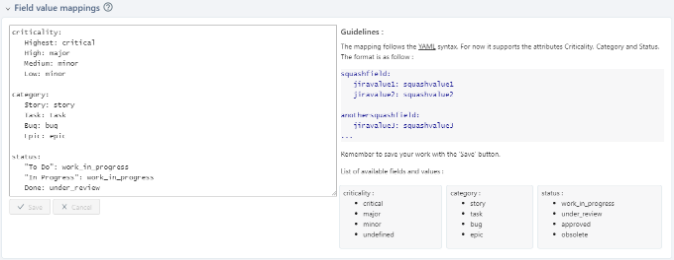Explain the image with as much detail as possible.

The image titled "Field value mappings" showcases a user interface designed for configuring field value mappings using YAML syntax. This interface includes sections for defining three main attributes: Criticality, Category, and Status. 

In the left panel, users can enter mappings for these attributes, with Criticality levels specified as "Highest," "High," "Medium," and "Low." The Category section allows users to map values such as "Story," "Task," "Bug," and "Epic." For the Status attribute, users can include values like "To Do," "In Progress," "Under Review," and "Approved."

To the right, guidelines are provided to help users format their entries correctly, detailing how to correlate Squash TM field names with Jira values. Additionally, a list of available fields and values is displayed to facilitate accurate configurations. A "Save" button is present at the bottom to ensure that changes can be saved effectively. The layout emphasizes clarity and organization, aiding users in navigating the mapping process with ease.